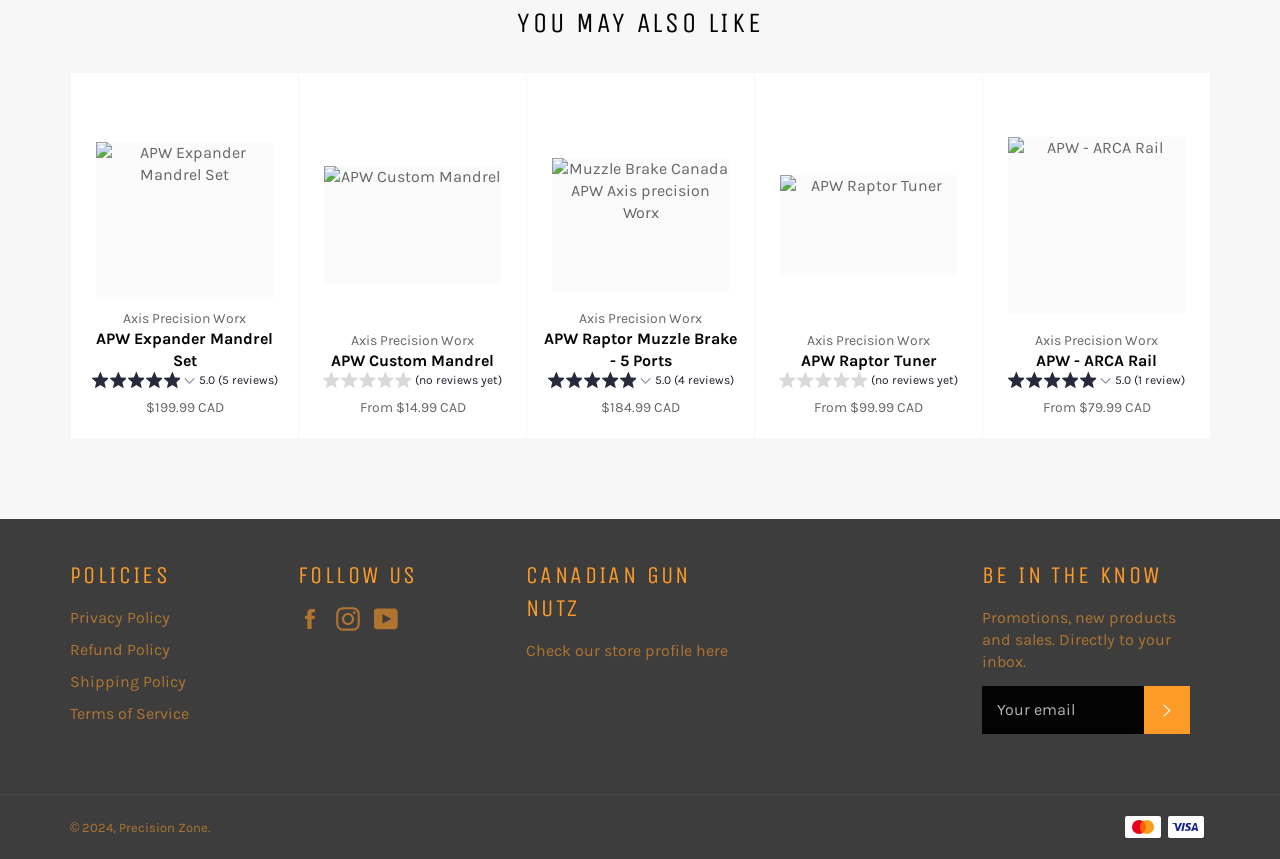Please locate the bounding box coordinates of the region I need to click to follow this instruction: "Subscribe to the newsletter".

[0.894, 0.798, 0.93, 0.854]